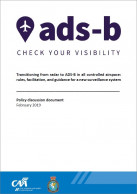When was the discussion document released?
Please give a detailed and elaborate answer to the question.

The release date of the discussion document is obtained from the footer of the document, which is mentioned in the caption as January 2019.